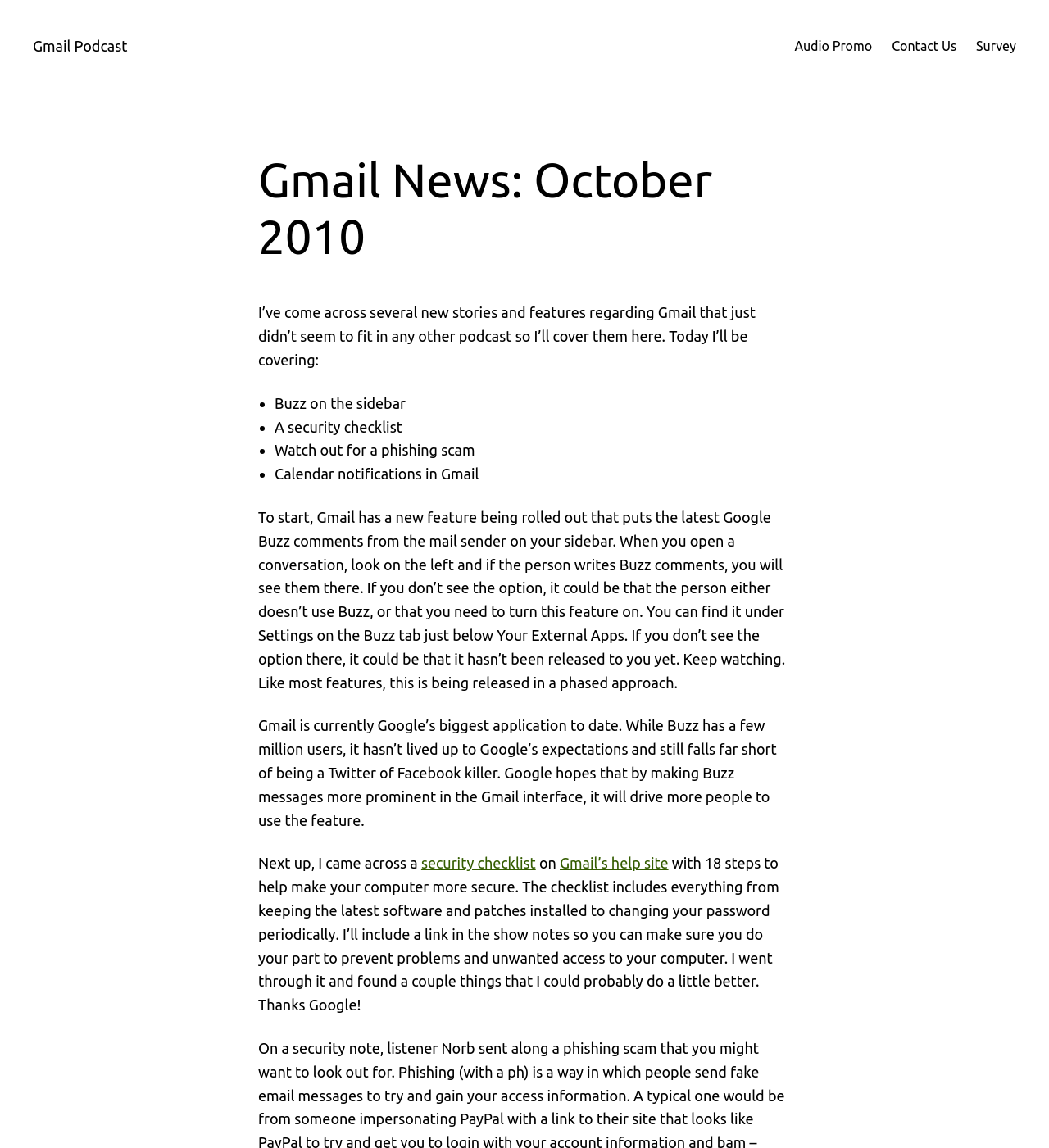Please provide a detailed answer to the question below by examining the image:
What is the feature being rolled out by Gmail?

The feature being rolled out by Gmail is the display of Google Buzz comments from the mail sender on the sidebar, as mentioned in the text 'Gmail has a new feature being rolled out that puts the latest Google Buzz comments from the mail sender on your sidebar'.